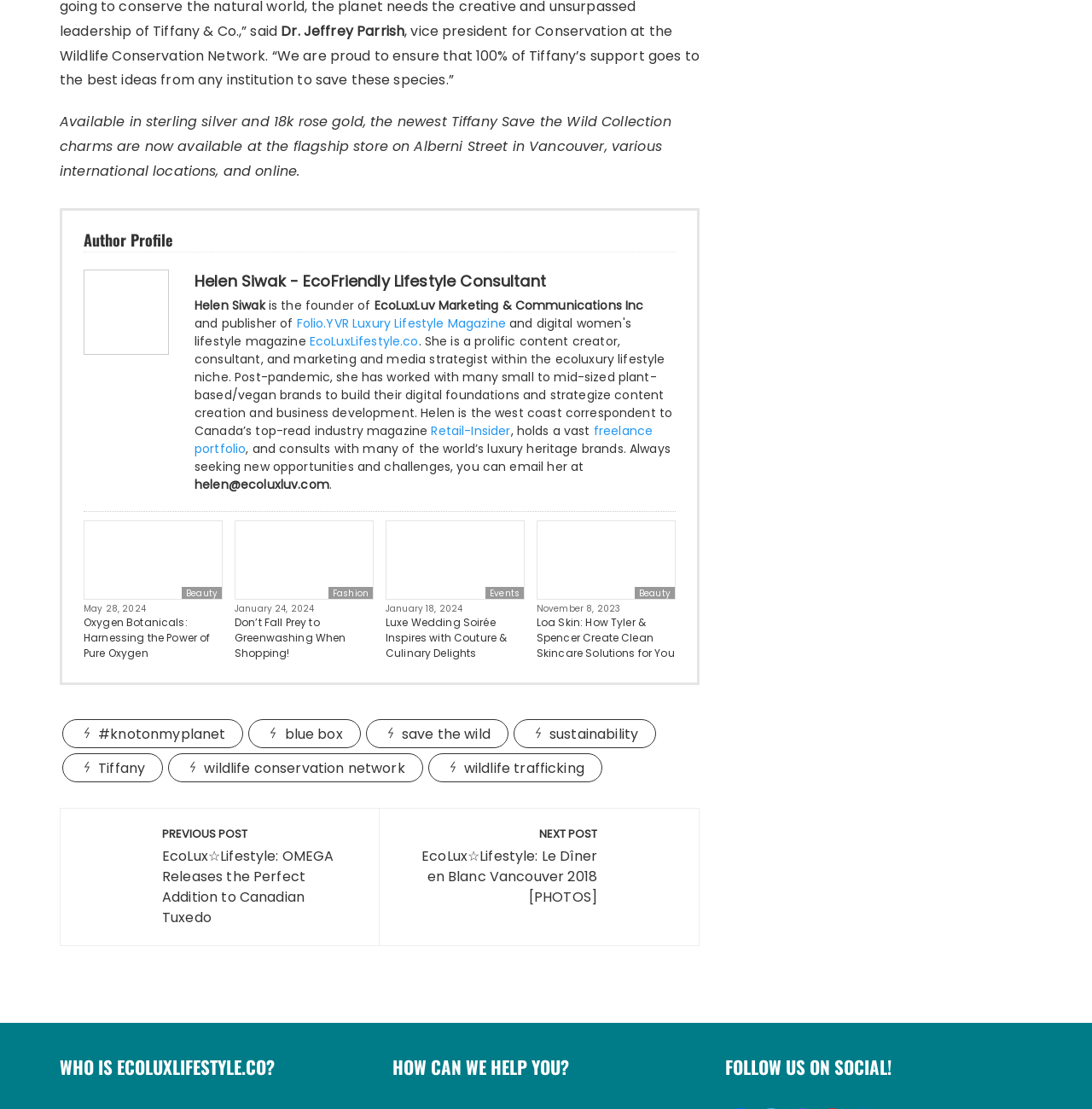Could you find the bounding box coordinates of the clickable area to complete this instruction: "View Helen Siwak's profile"?

[0.178, 0.243, 0.619, 0.446]